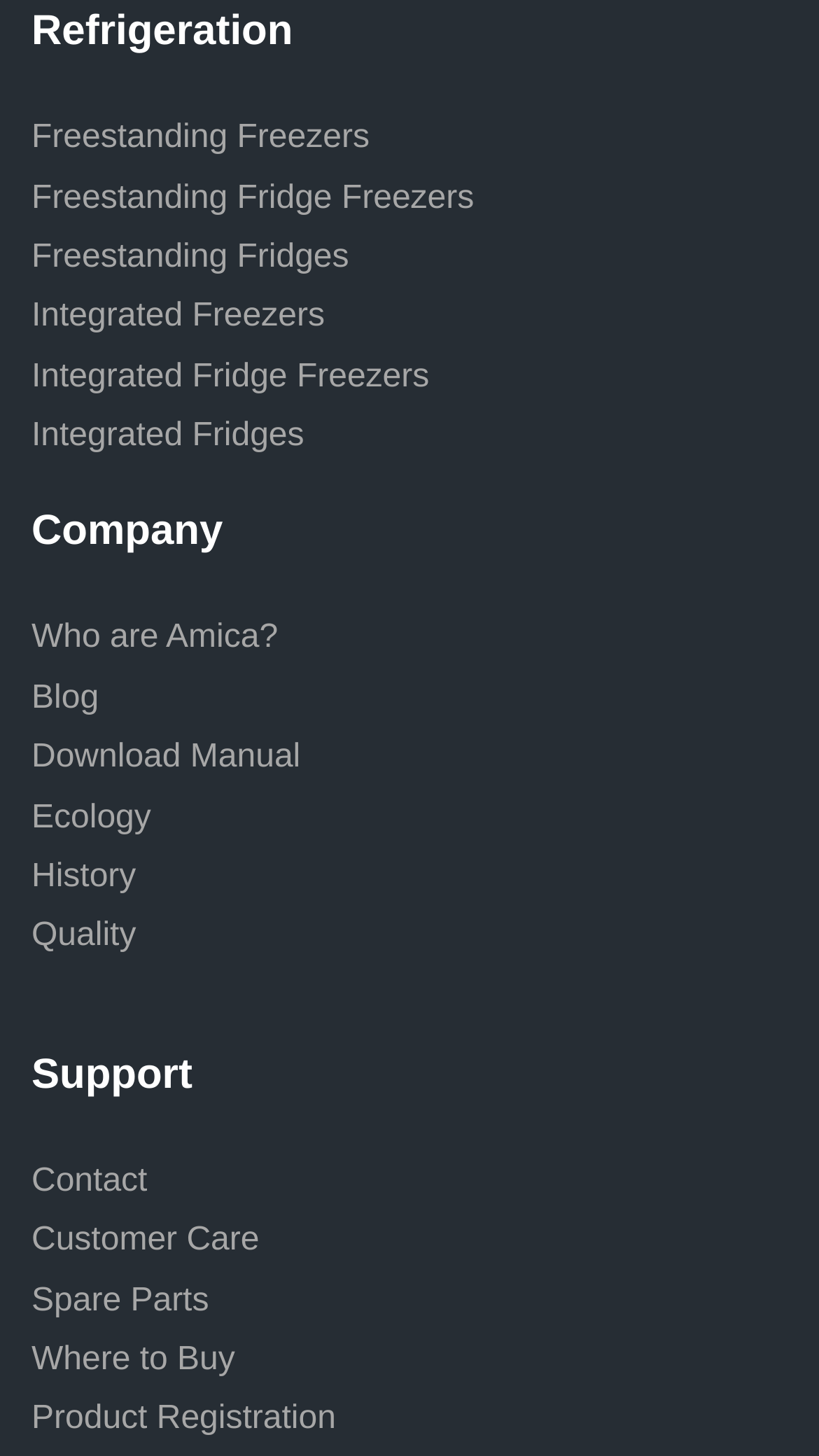Provide the bounding box coordinates for the UI element described in this sentence: "Integrated Fridges". The coordinates should be four float values between 0 and 1, i.e., [left, top, right, bottom].

[0.038, 0.287, 0.371, 0.312]